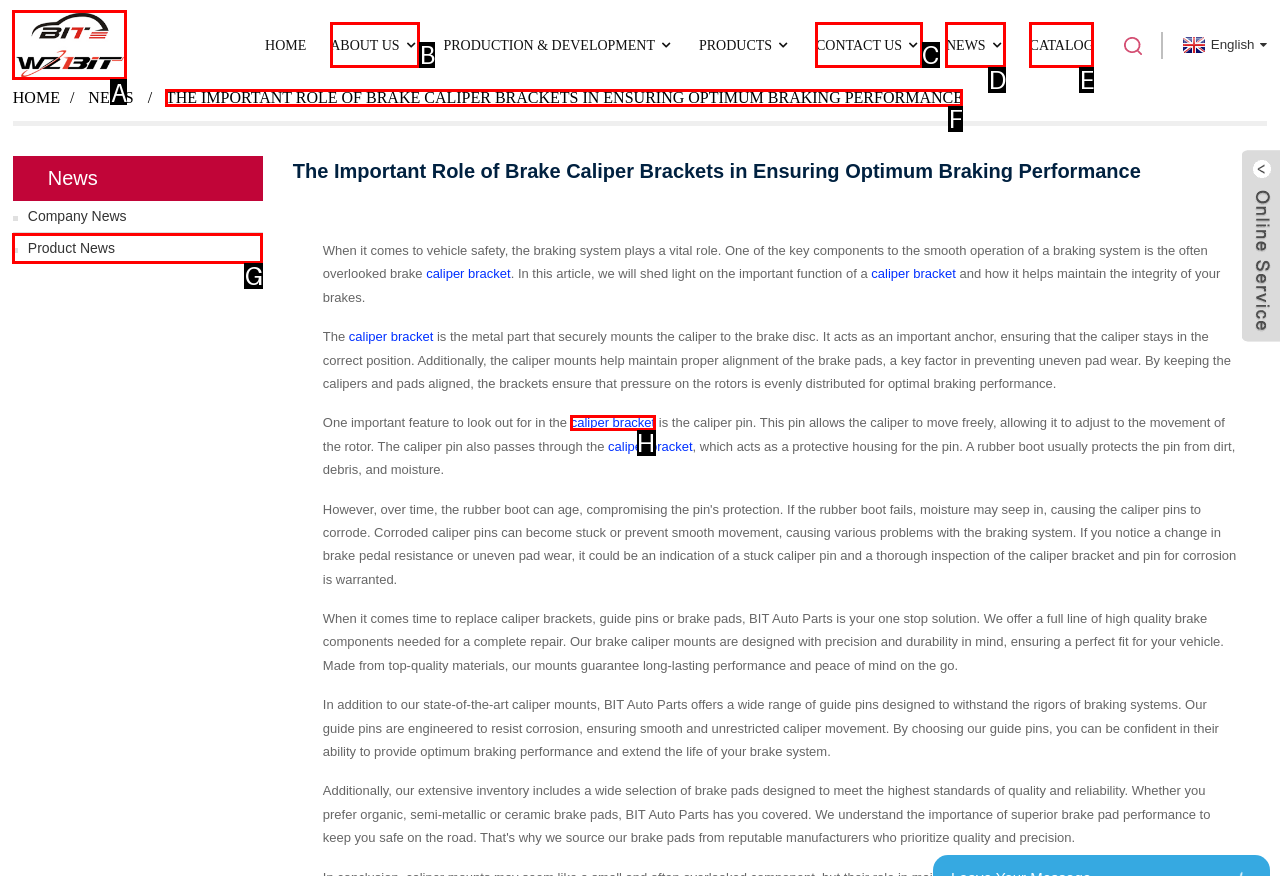Select the correct option based on the description: Product News
Answer directly with the option’s letter.

G